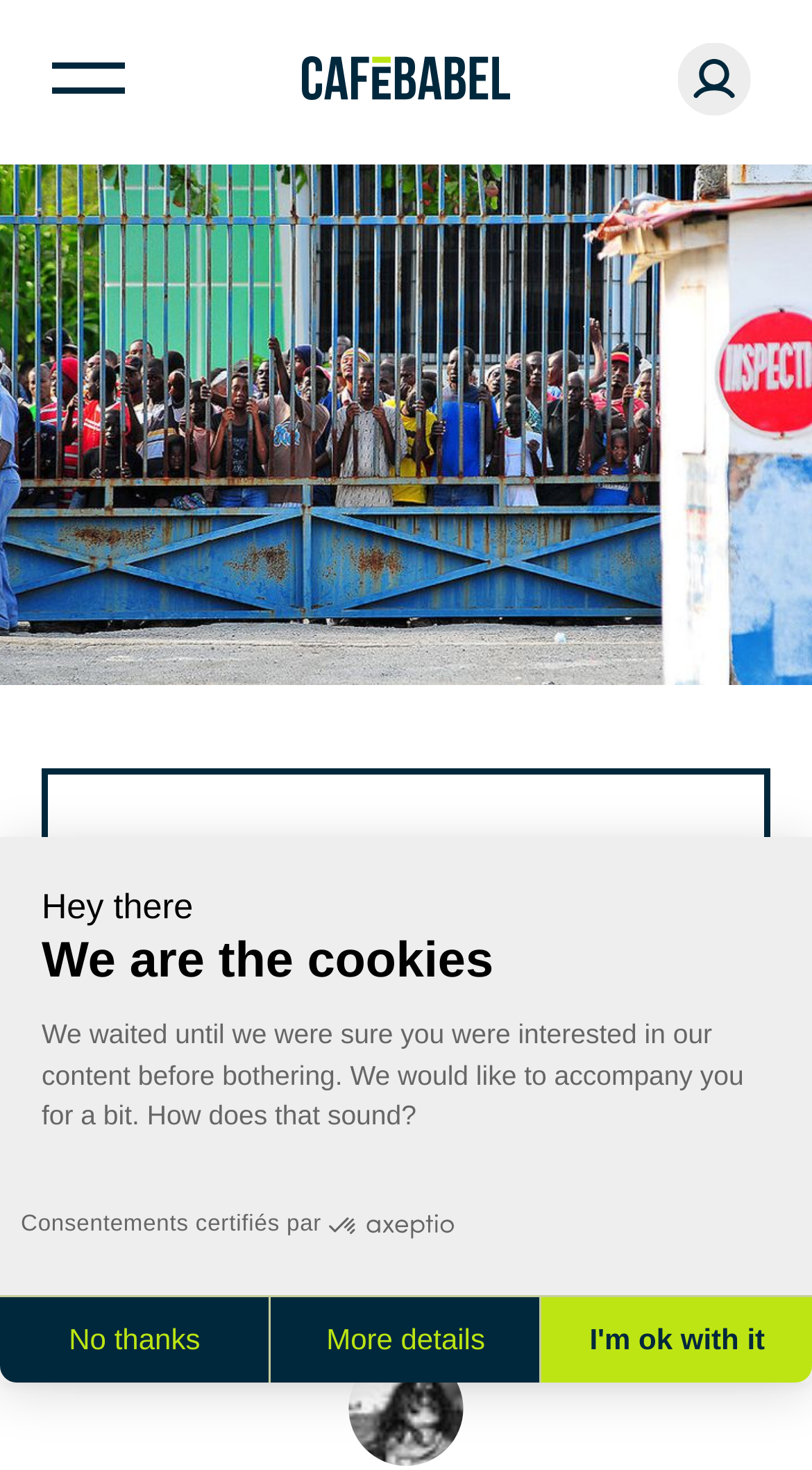Based on the image, please elaborate on the answer to the following question:
What is the purpose of the dialog box?

The dialog box has a heading 'Hey there We are the cookies' and a description 'We waited until we were sure you were interested in our content before bothering. We would like to accompany you for a bit. How does that sound?' which suggests that the purpose of the dialog box is to manage user consent.